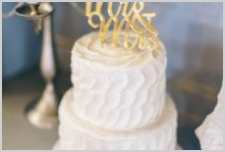Give a one-word or short phrase answer to this question: 
What is the shape of the cake tiers?

Wavy